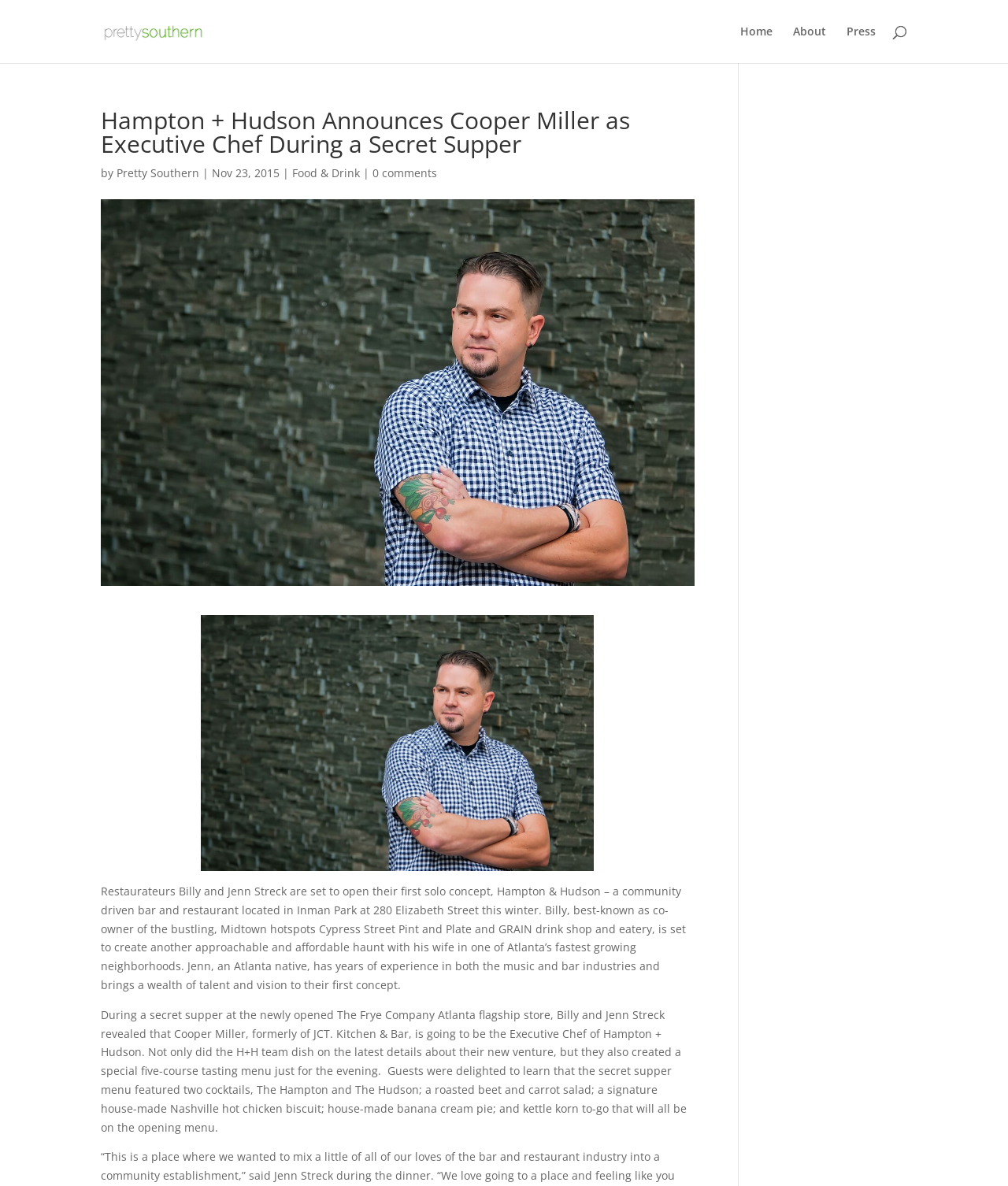Review the image closely and give a comprehensive answer to the question: What is the name of the flagship store where the secret supper was held?

I found this information by reading the article on the webpage, which mentions that the secret supper was held at the newly opened The Frye Company Atlanta flagship store.